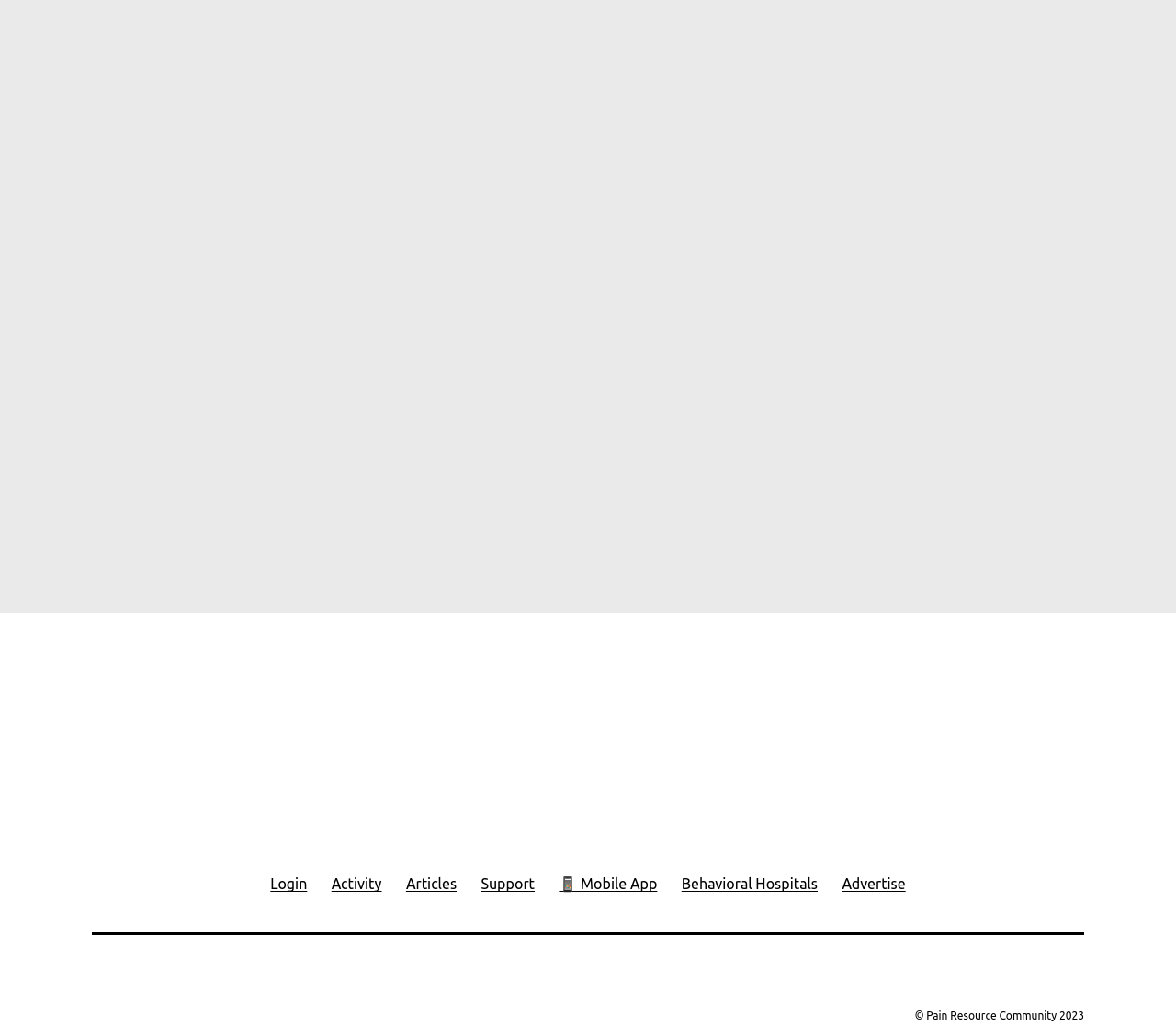What is the text of the link below the secondary menu?
From the image, provide a succinct answer in one word or a short phrase.

Online Chronic Pain Community